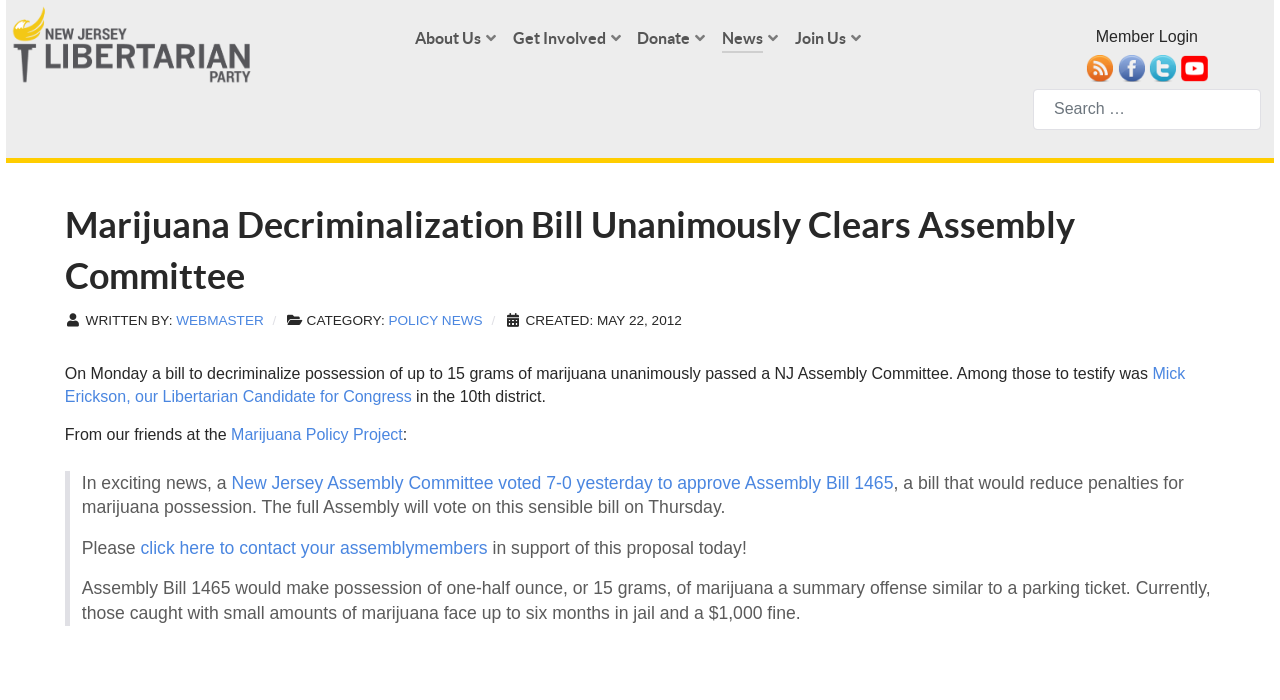Please identify the bounding box coordinates of the region to click in order to complete the task: "Join the party". The coordinates must be four float numbers between 0 and 1, specified as [left, top, right, bottom].

[0.621, 0.036, 0.676, 0.078]